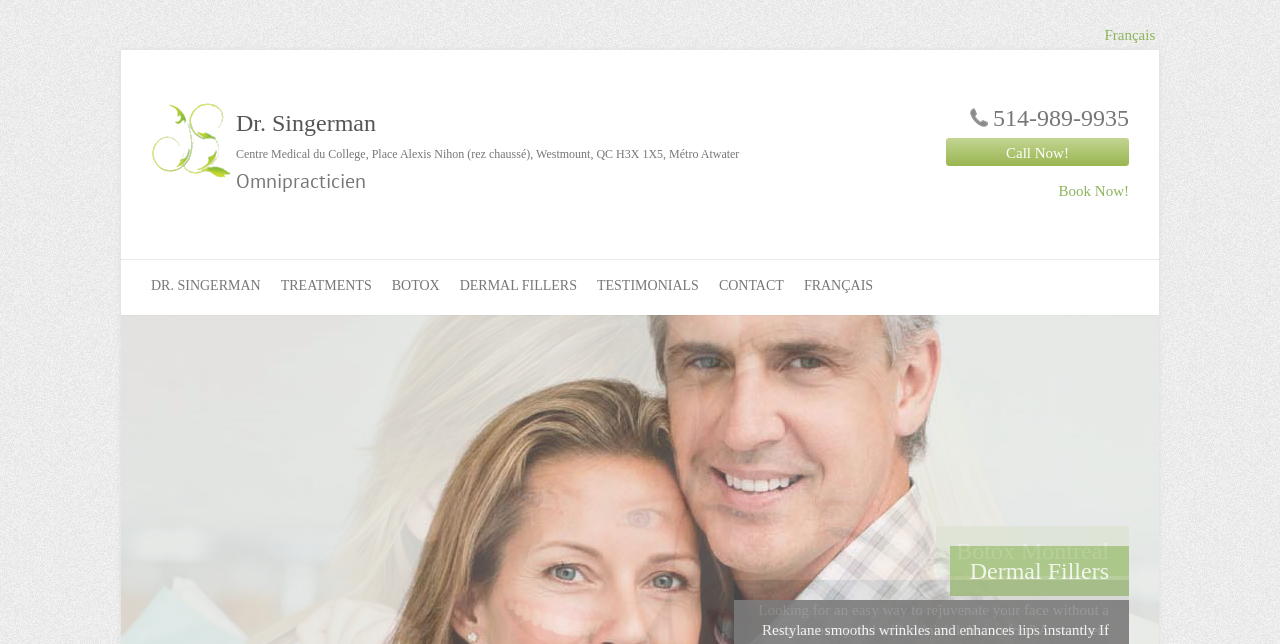Determine the bounding box coordinates for the region that must be clicked to execute the following instruction: "Switch to French".

[0.863, 0.042, 0.905, 0.067]